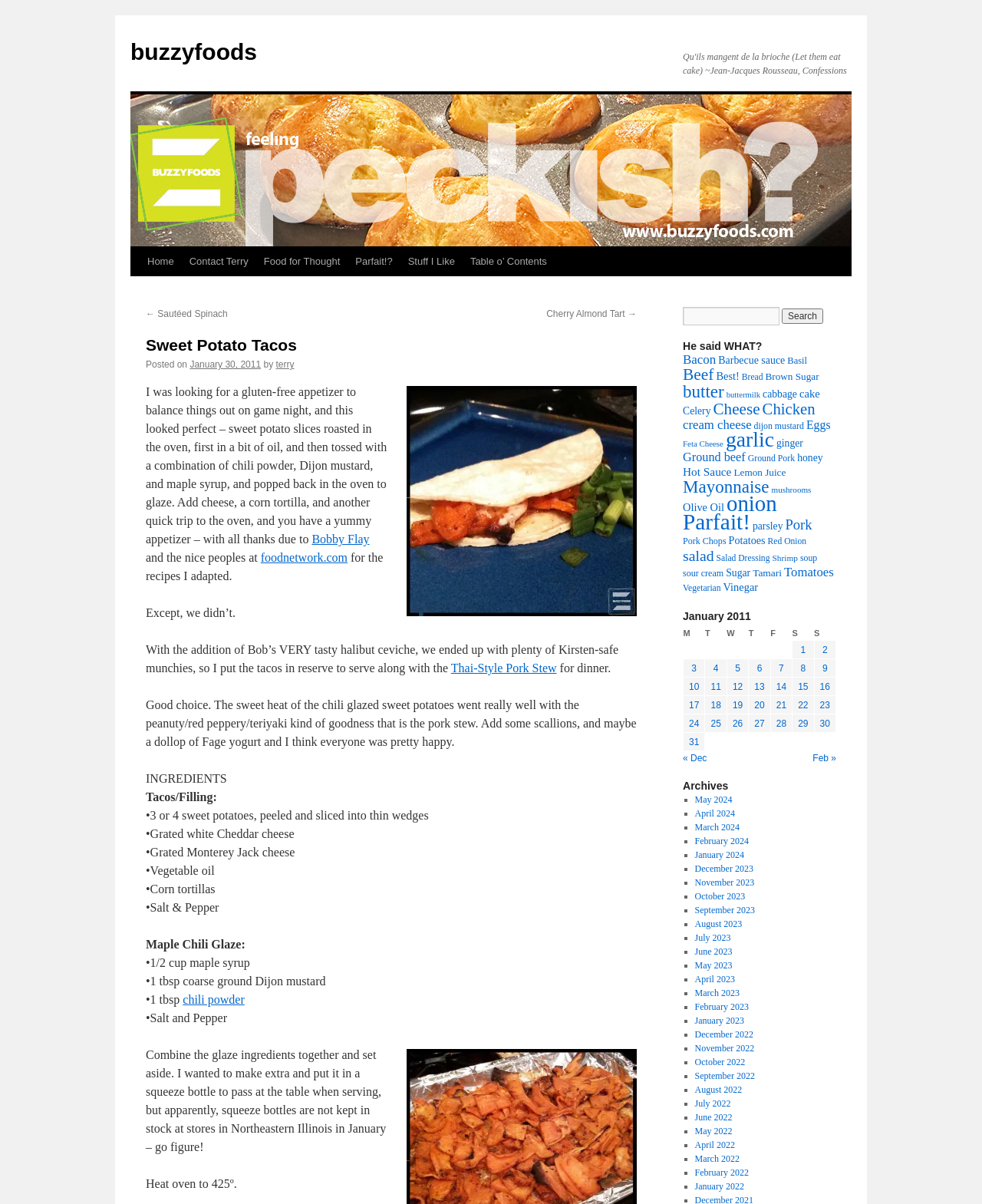Determine the bounding box coordinates of the clickable region to execute the instruction: "Click the 'Bobby Flay' link". The coordinates should be four float numbers between 0 and 1, denoted as [left, top, right, bottom].

[0.317, 0.443, 0.376, 0.453]